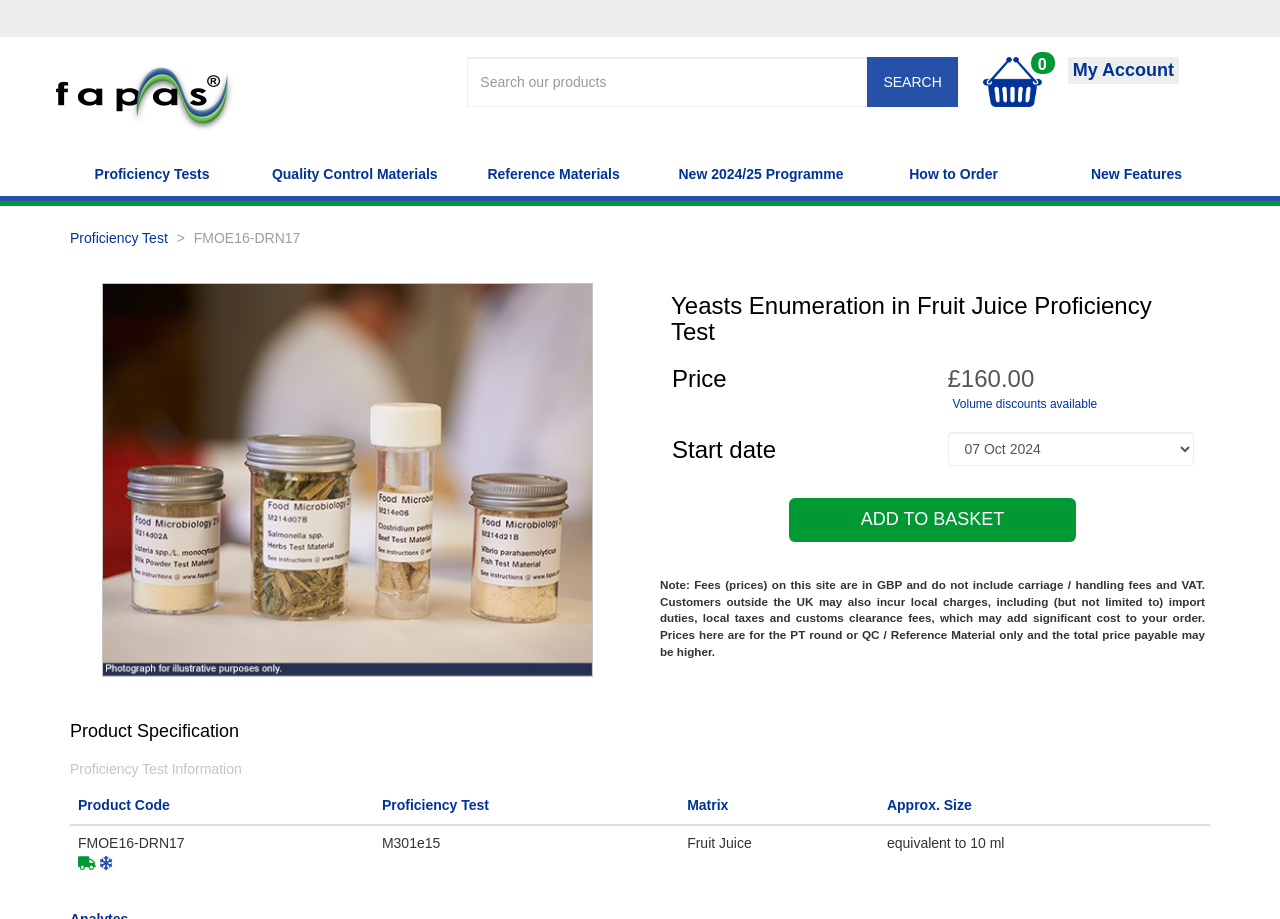What is the logo of Fapas?
Please describe in detail the information shown in the image to answer the question.

The logo of Fapas is located at the top left corner of the webpage, and it is an image with the text 'FAPAS logo'.